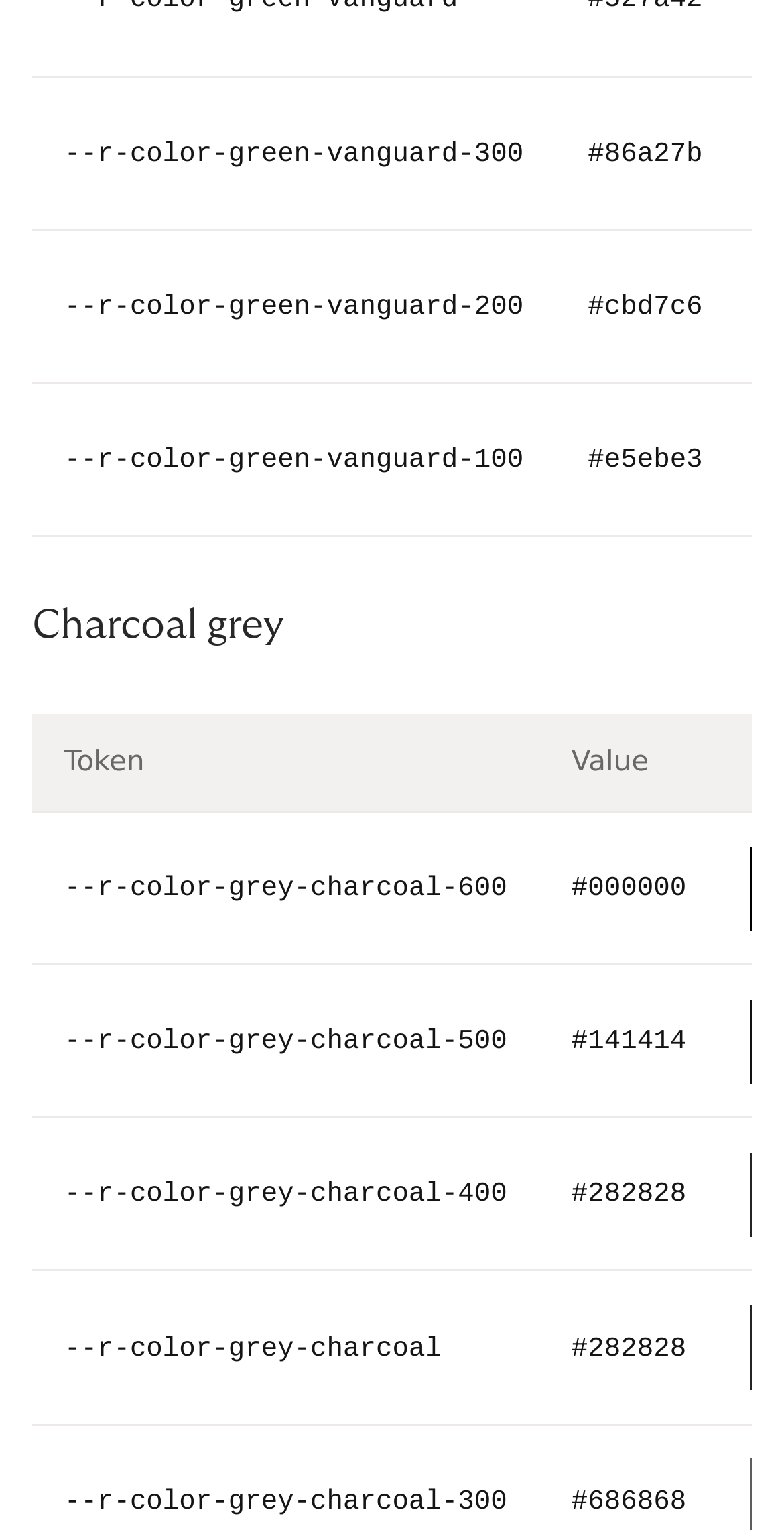Determine the bounding box coordinates of the region to click in order to accomplish the following instruction: "copy color code in grid cell". Provide the coordinates as four float numbers between 0 and 1, specifically [left, top, right, bottom].

[0.082, 0.972, 0.647, 0.992]